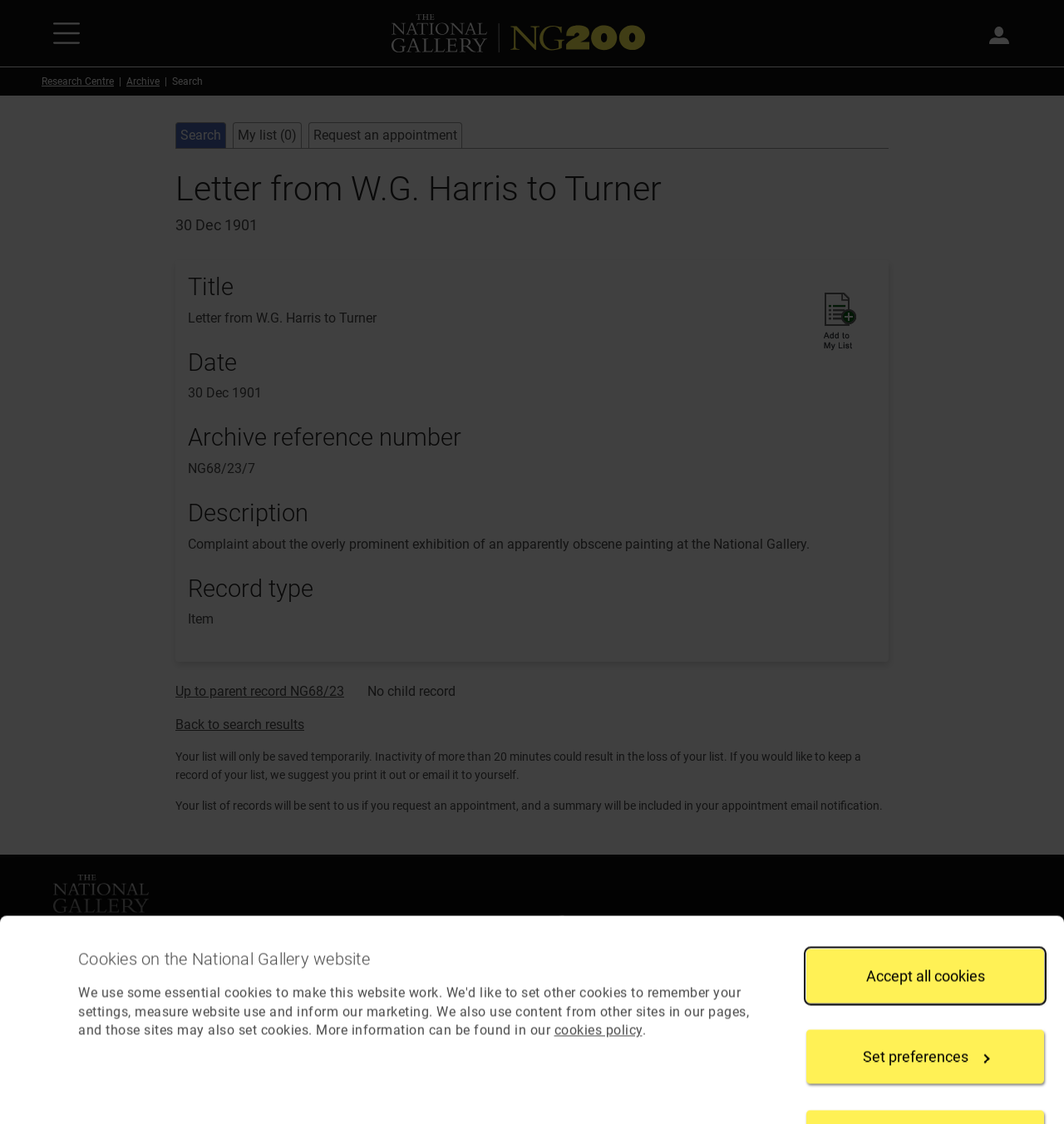Please respond in a single word or phrase: 
What is the name of the sender of the letter?

W.G. Harris